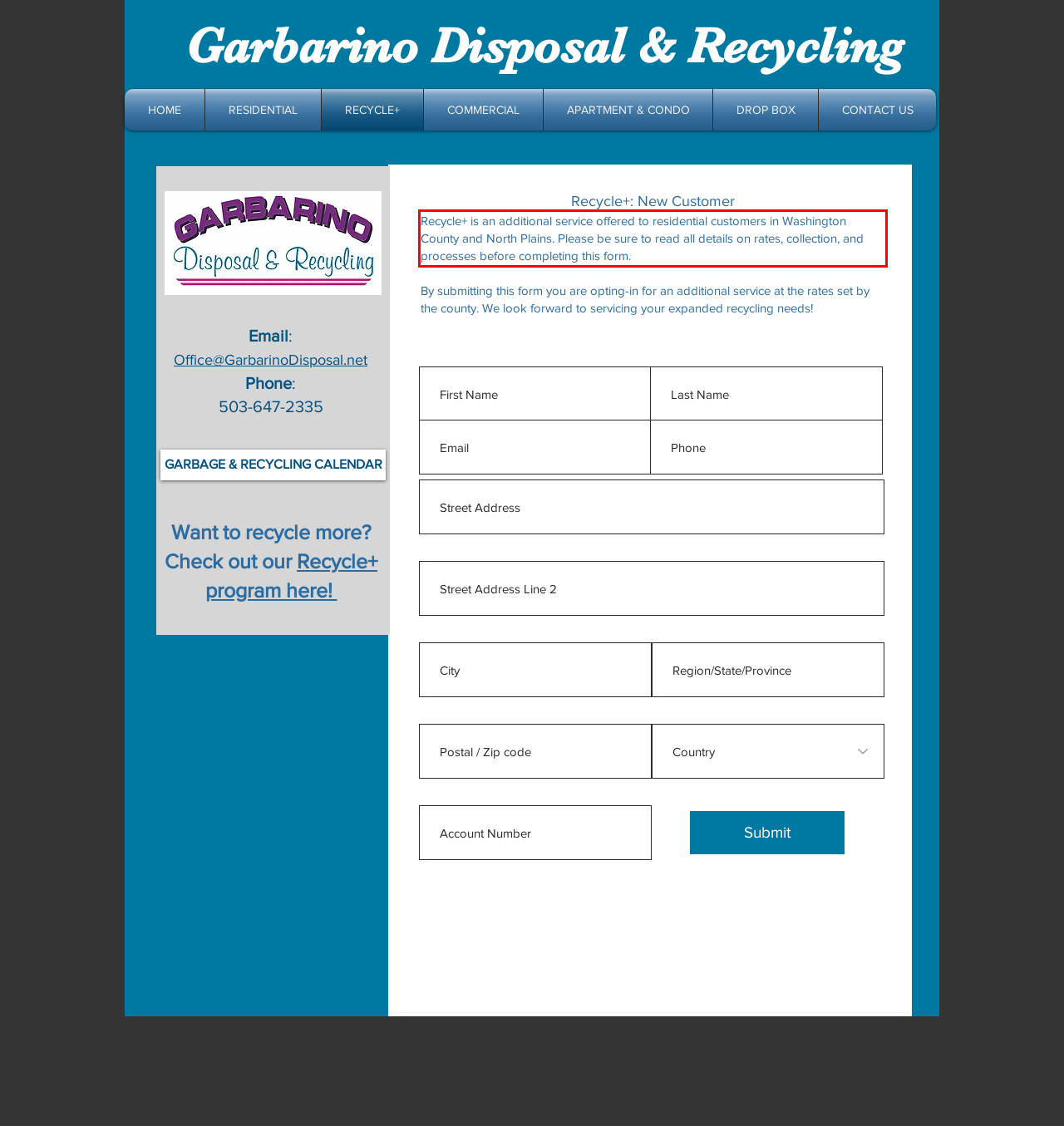Please examine the webpage screenshot containing a red bounding box and use OCR to recognize and output the text inside the red bounding box.

Recycle+ is an additional service offered to residential customers in Washington County and North Plains. Please be sure to read all details on rates, collection, and processes before completing this form.